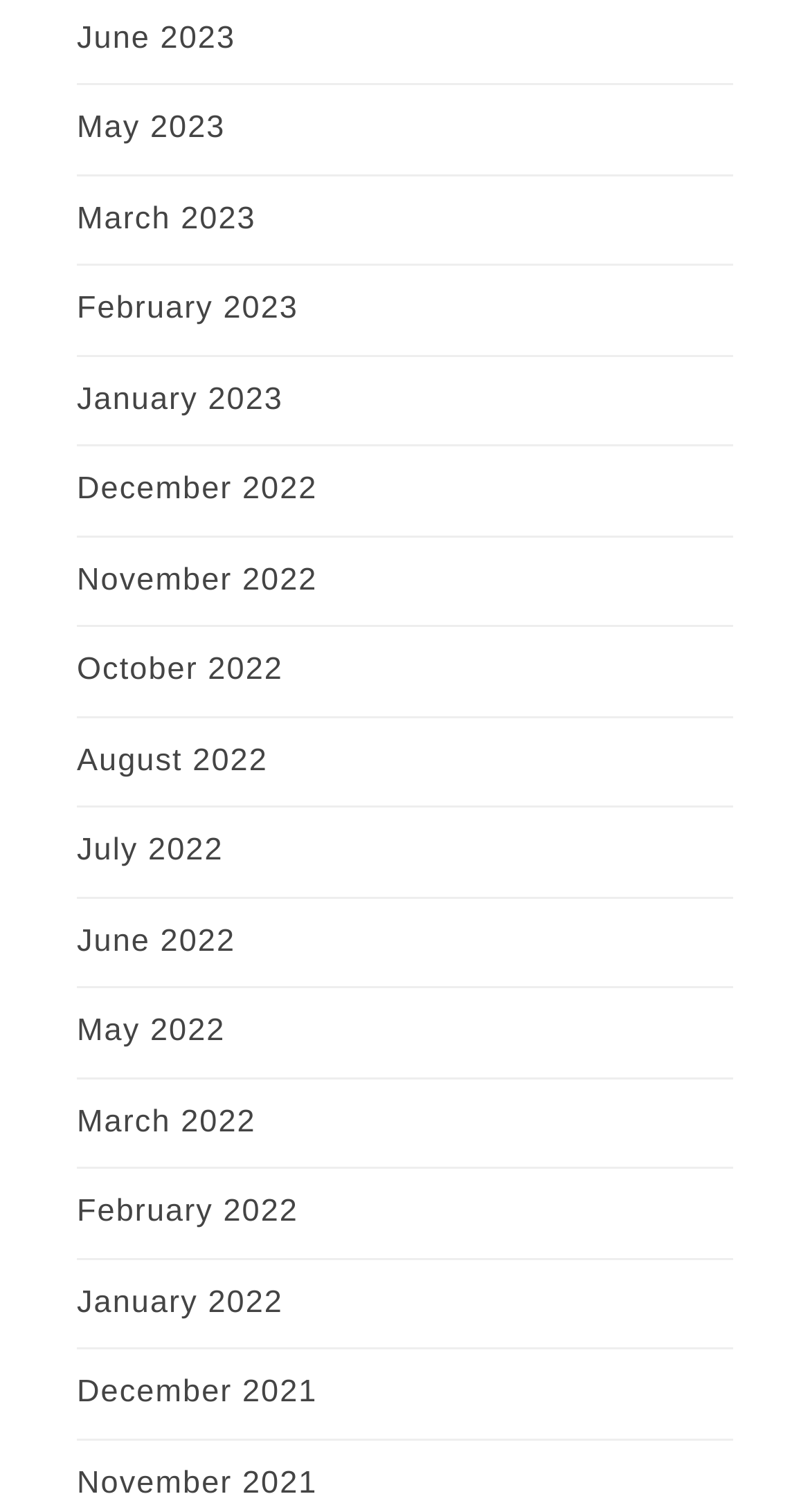Determine the bounding box coordinates of the element that should be clicked to execute the following command: "Download from download center".

None